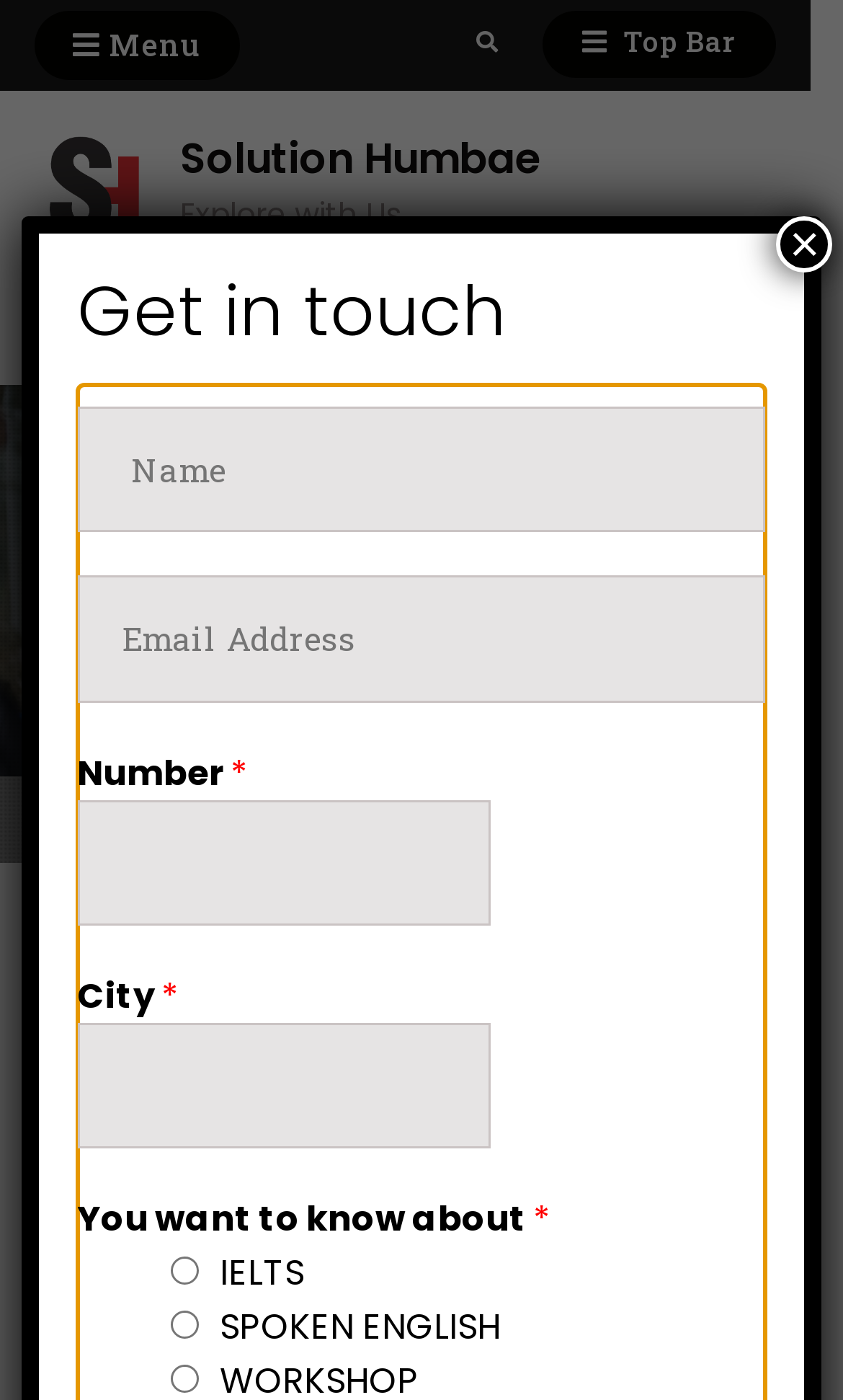Determine the bounding box coordinates for the clickable element to execute this instruction: "Click the menu button". Provide the coordinates as four float numbers between 0 and 1, i.e., [left, top, right, bottom].

[0.04, 0.008, 0.284, 0.057]